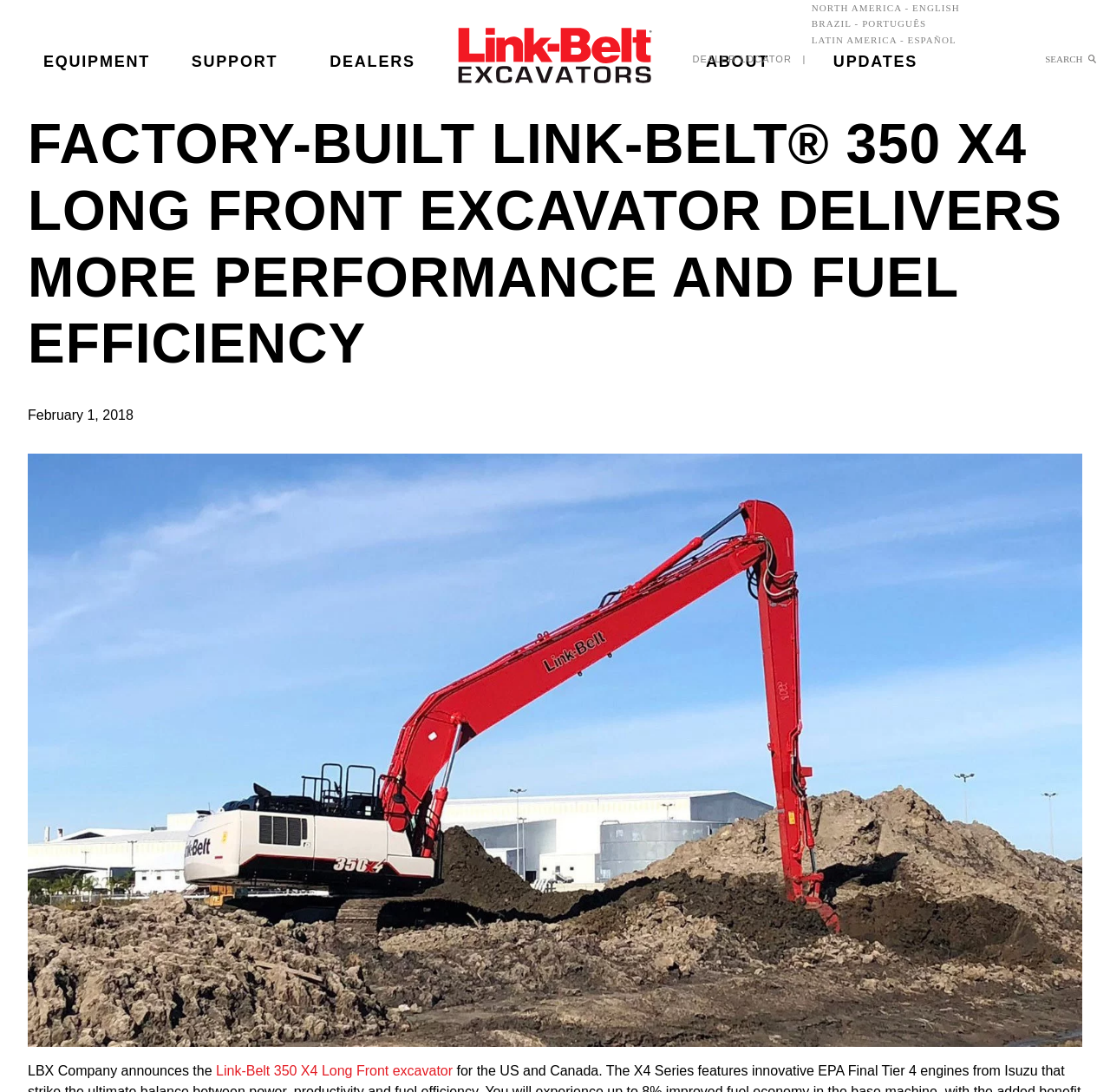Locate the bounding box coordinates of the segment that needs to be clicked to meet this instruction: "Select a region from the dropdown list".

[0.729, 0.0, 0.867, 0.059]